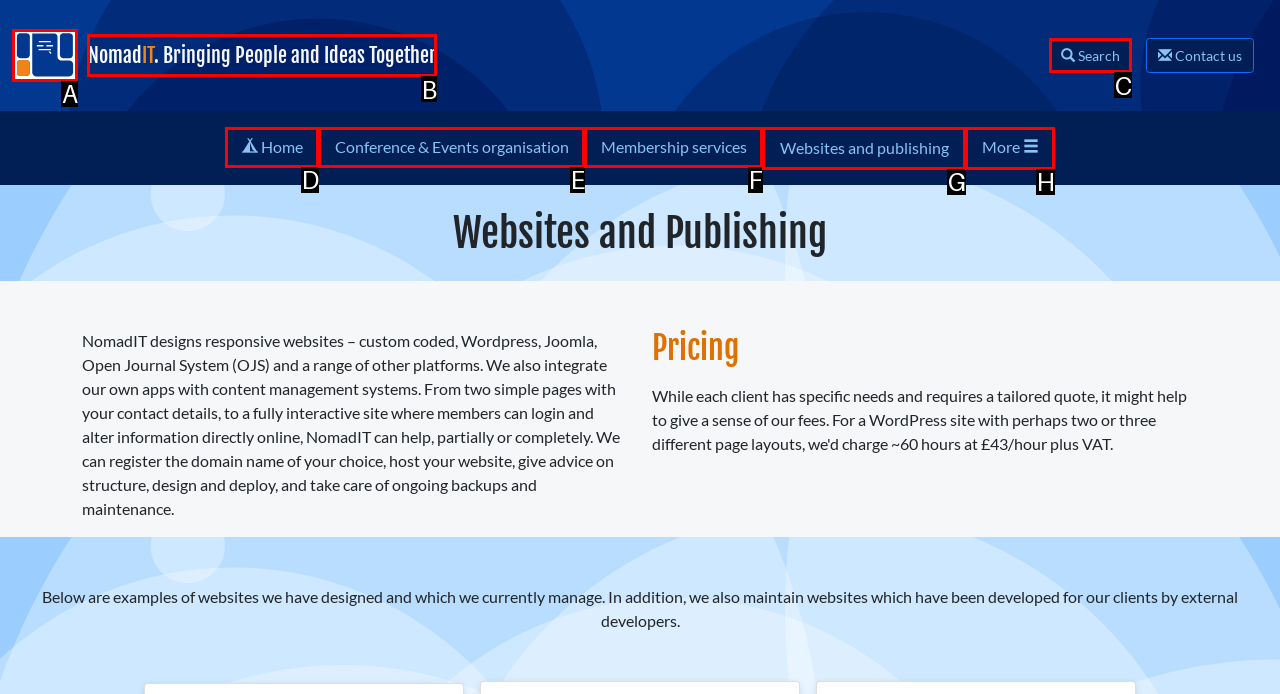Point out the HTML element that matches the following description: Websites and publishing
Answer with the letter from the provided choices.

G